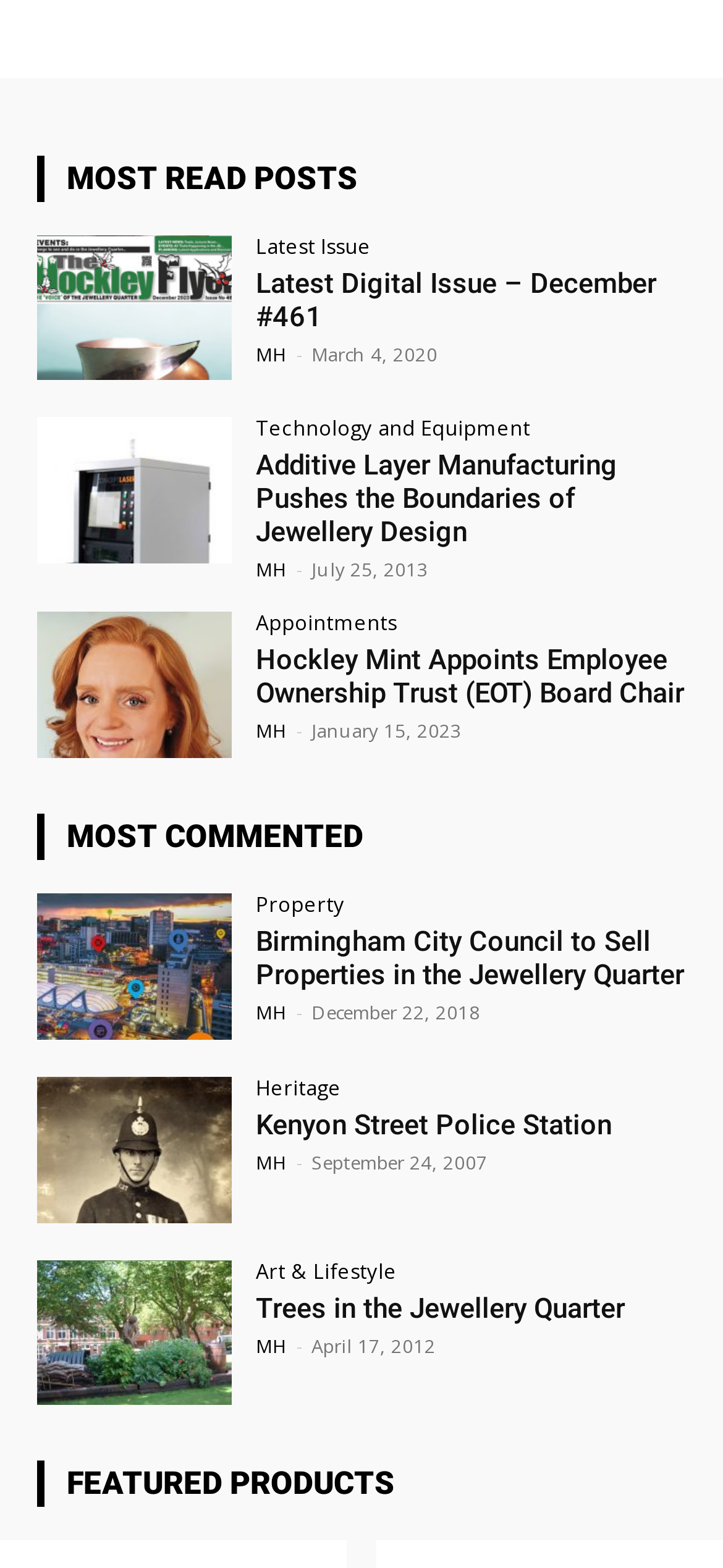Predict the bounding box coordinates of the area that should be clicked to accomplish the following instruction: "Check Hockley Mint's employee ownership trust news". The bounding box coordinates should consist of four float numbers between 0 and 1, i.e., [left, top, right, bottom].

[0.354, 0.411, 0.949, 0.453]